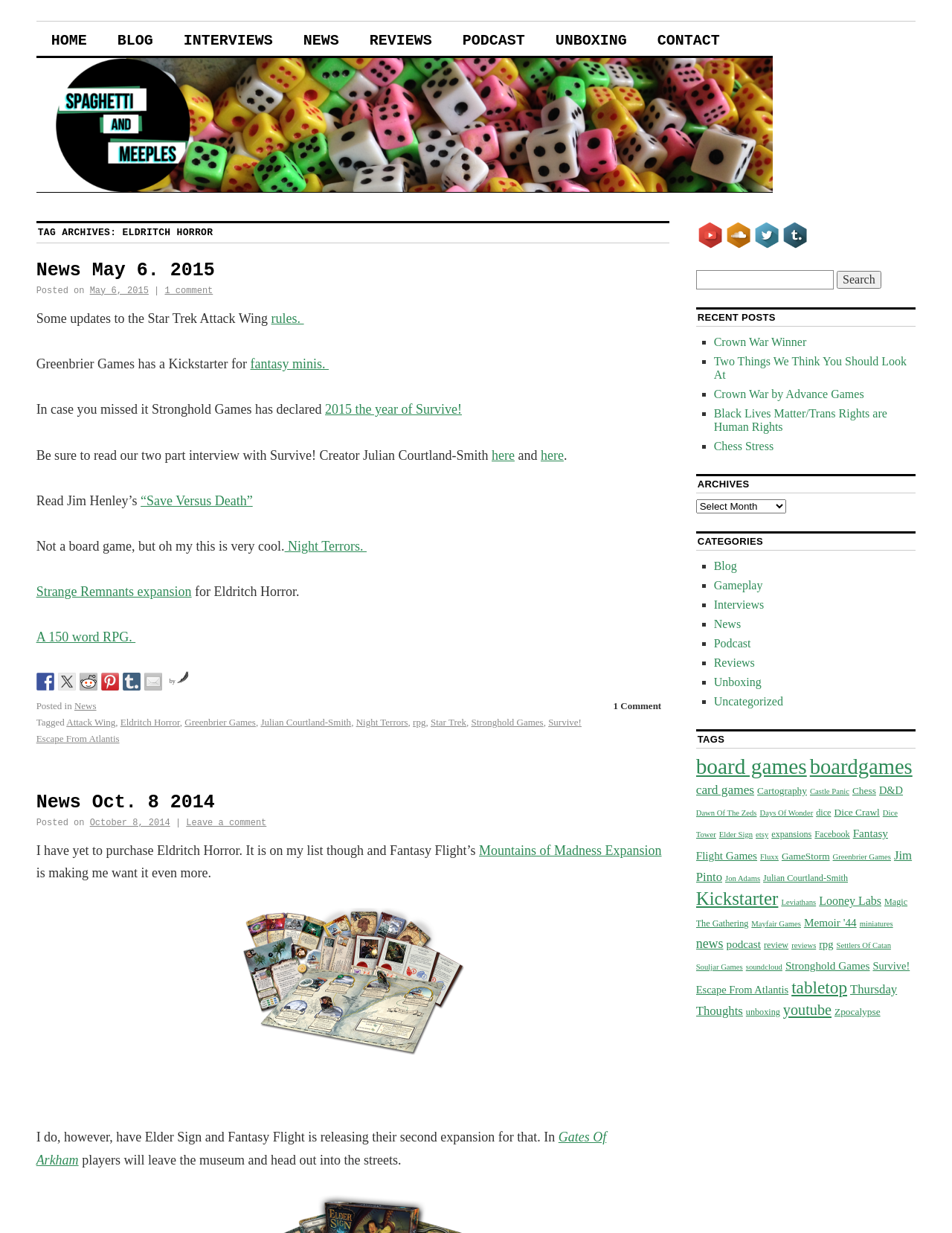Locate the bounding box coordinates of the clickable element to fulfill the following instruction: "Learn more about the Mountains of Madness Expansion". Provide the coordinates as four float numbers between 0 and 1 in the format [left, top, right, bottom].

[0.503, 0.684, 0.695, 0.696]